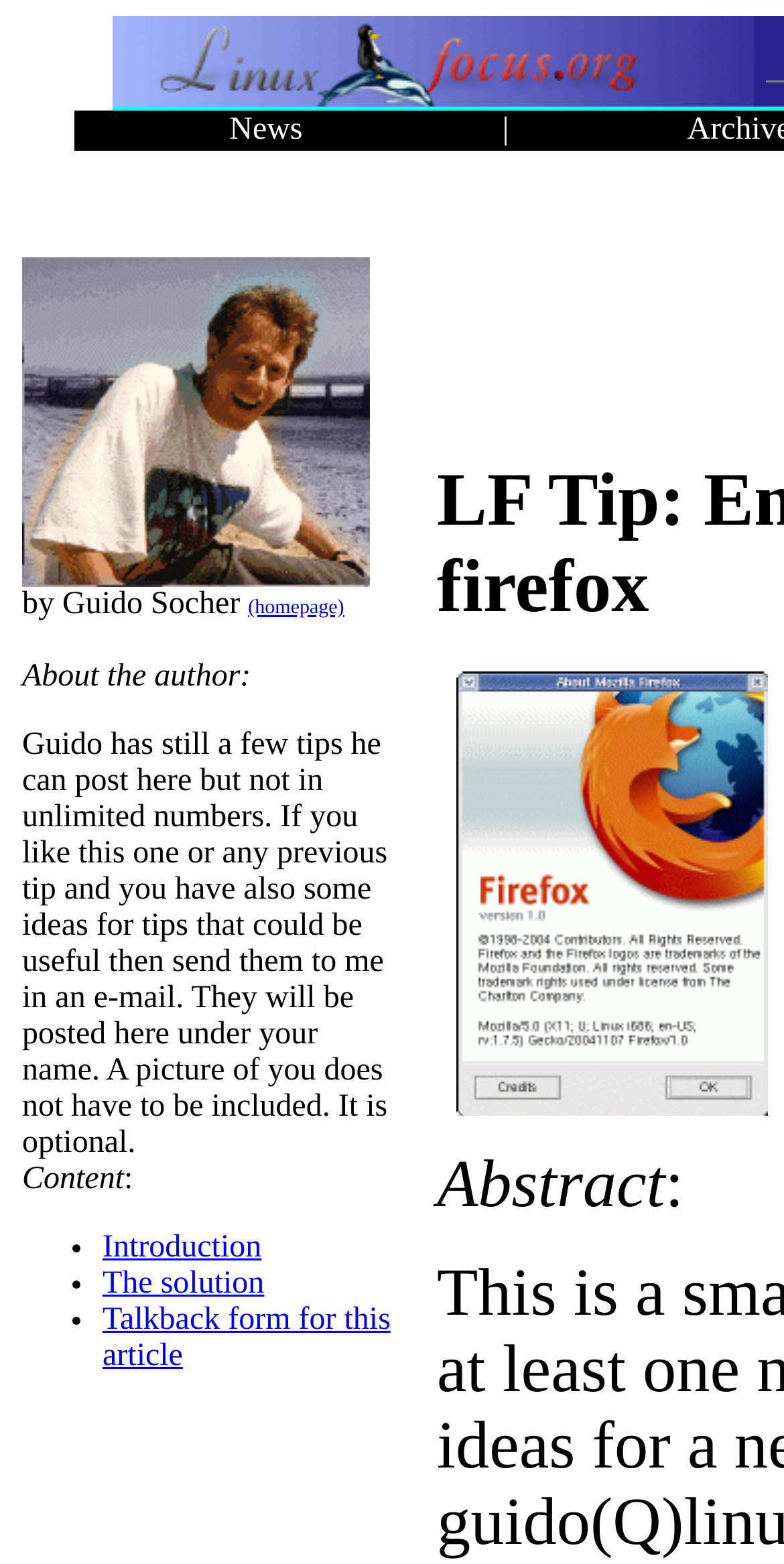What is the topic of the article?
Use the information from the screenshot to give a comprehensive response to the question.

The topic of the article can be inferred from the image 'firefox-1.0' and the context of the webpage, which suggests that the article is about Emacs keybindings to edit the URL in Firefox.